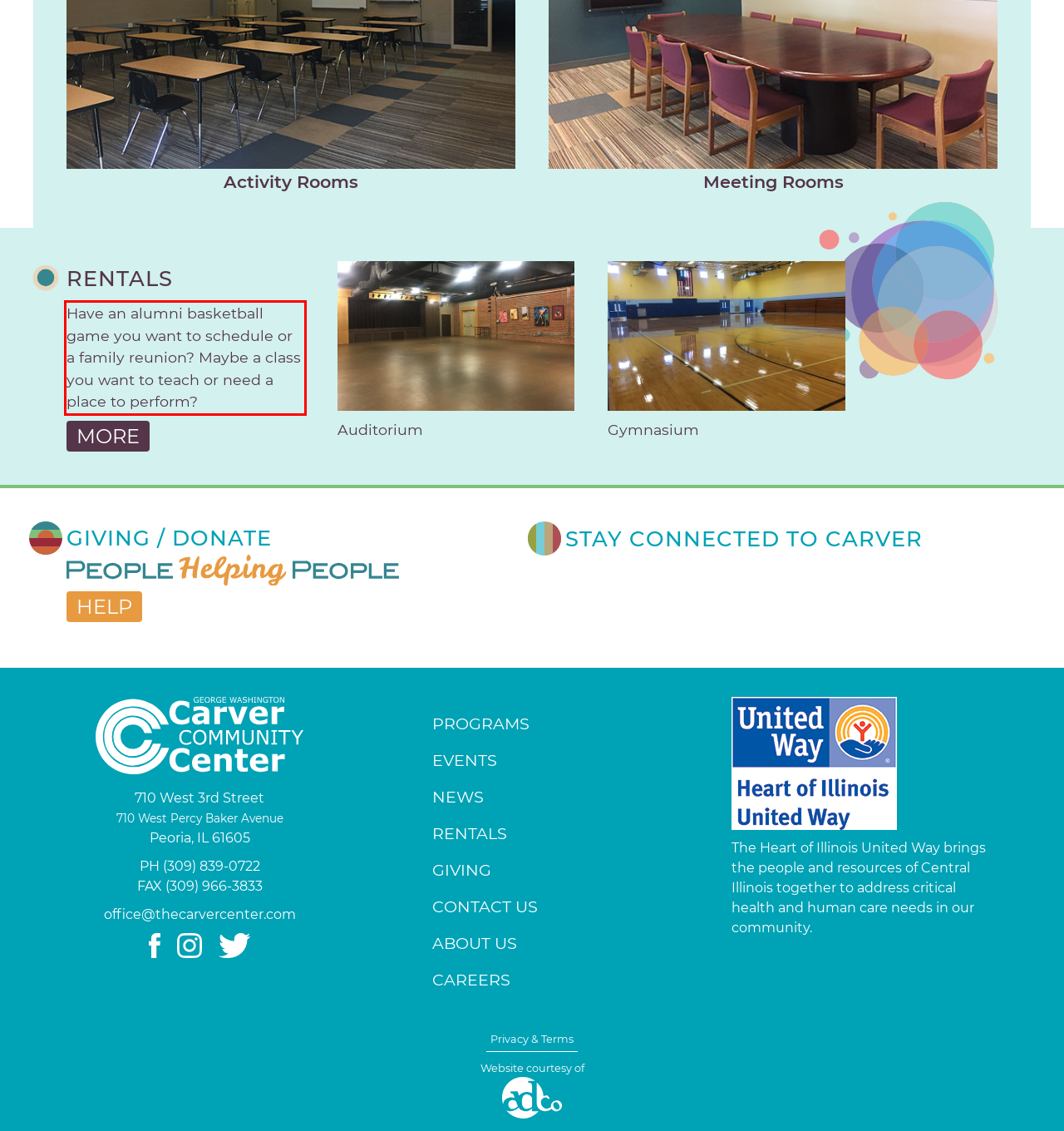Examine the webpage screenshot, find the red bounding box, and extract the text content within this marked area.

Have an alumni basketball game you want to schedule or a family reunion? Maybe a class you want to teach or need a place to perform?